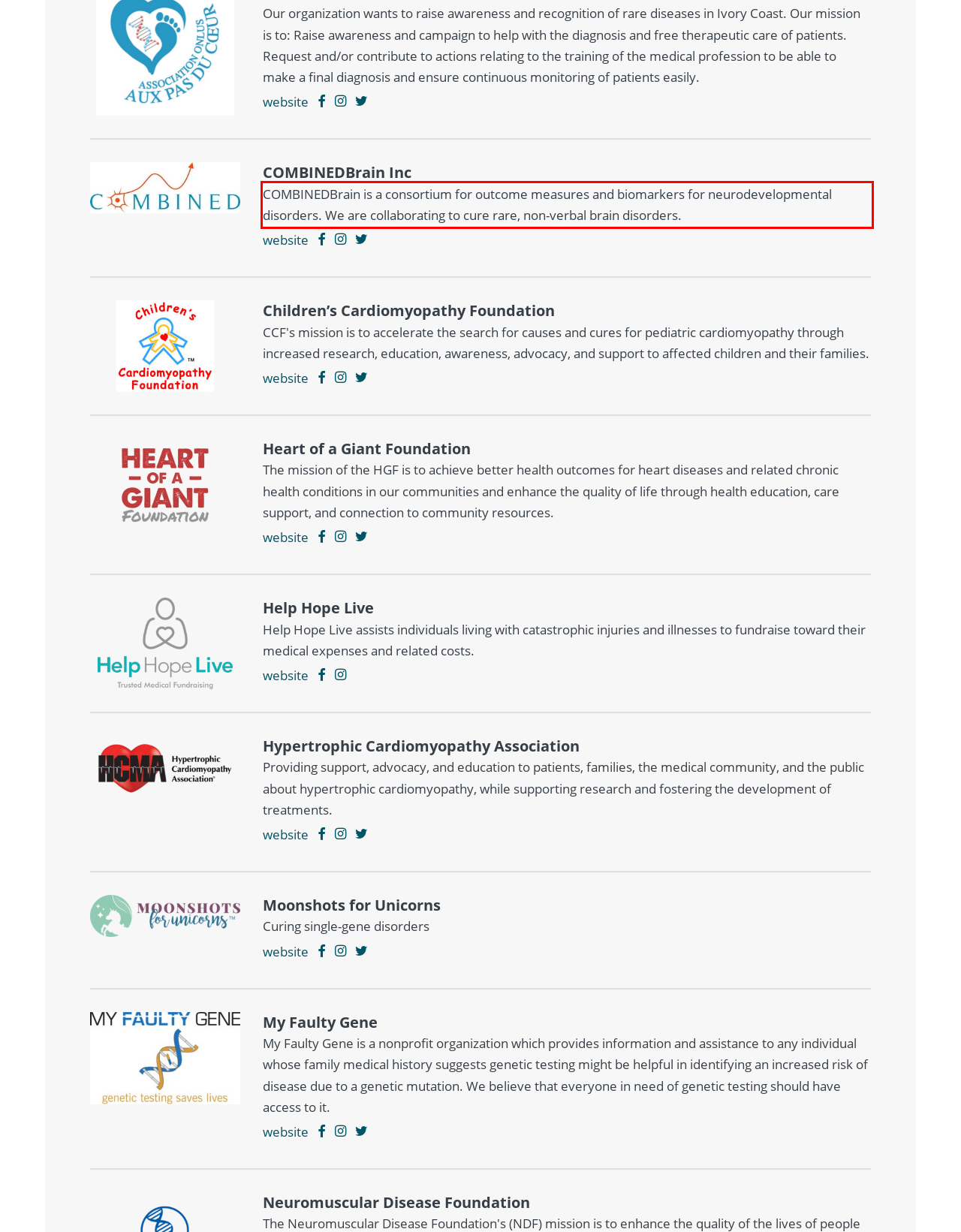Identify the red bounding box in the webpage screenshot and perform OCR to generate the text content enclosed.

COMBINEDBrain is a consortium for outcome measures and biomarkers for neurodevelopmental disorders. We are collaborating to cure rare, non-verbal brain disorders.